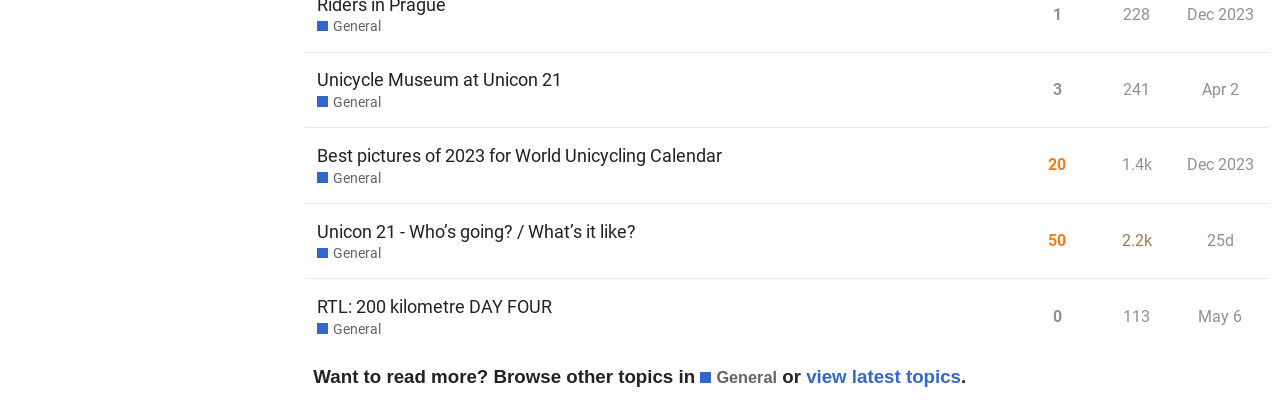Using the element description provided, determine the bounding box coordinates in the format (top-left x, top-left y, bottom-right x, bottom-right y). Ensure that all values are floating point numbers between 0 and 1. Element description: Dec 2023

[0.923, 0.339, 0.983, 0.457]